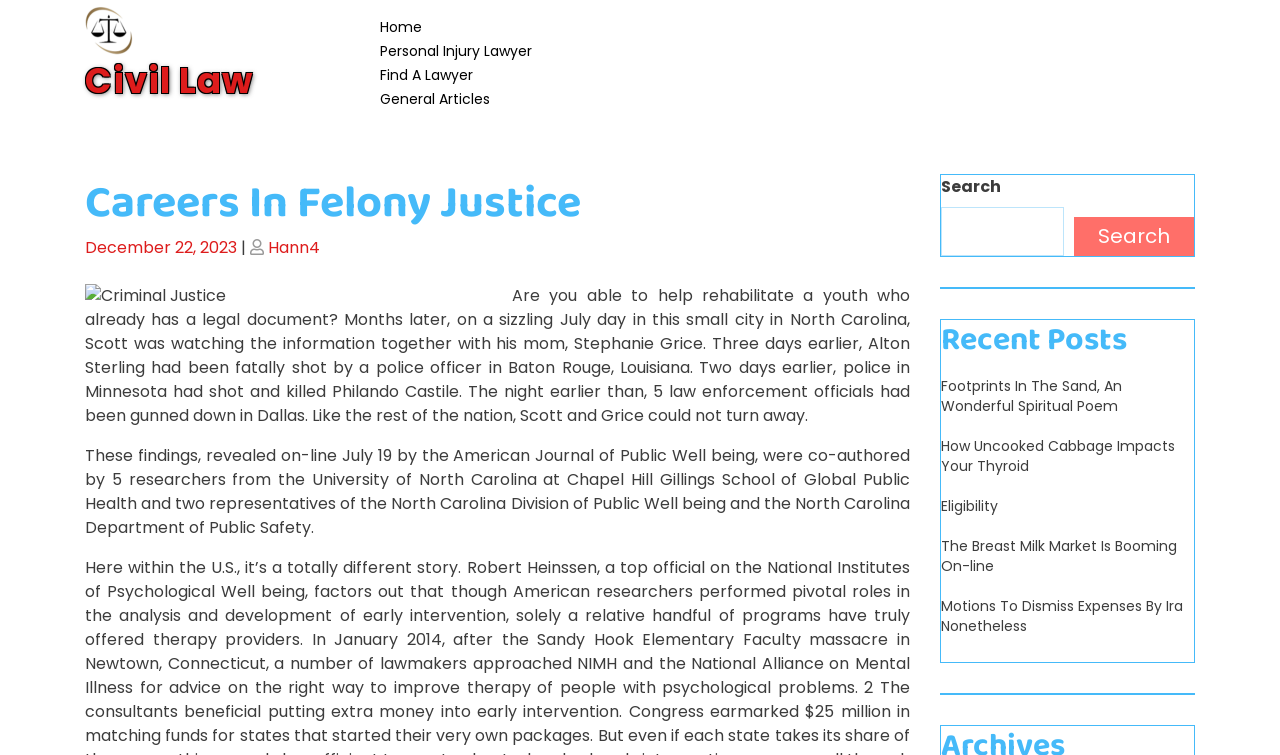Please provide the bounding box coordinates for the element that needs to be clicked to perform the instruction: "Search for something". The coordinates must consist of four float numbers between 0 and 1, formatted as [left, top, right, bottom].

[0.735, 0.274, 0.831, 0.339]